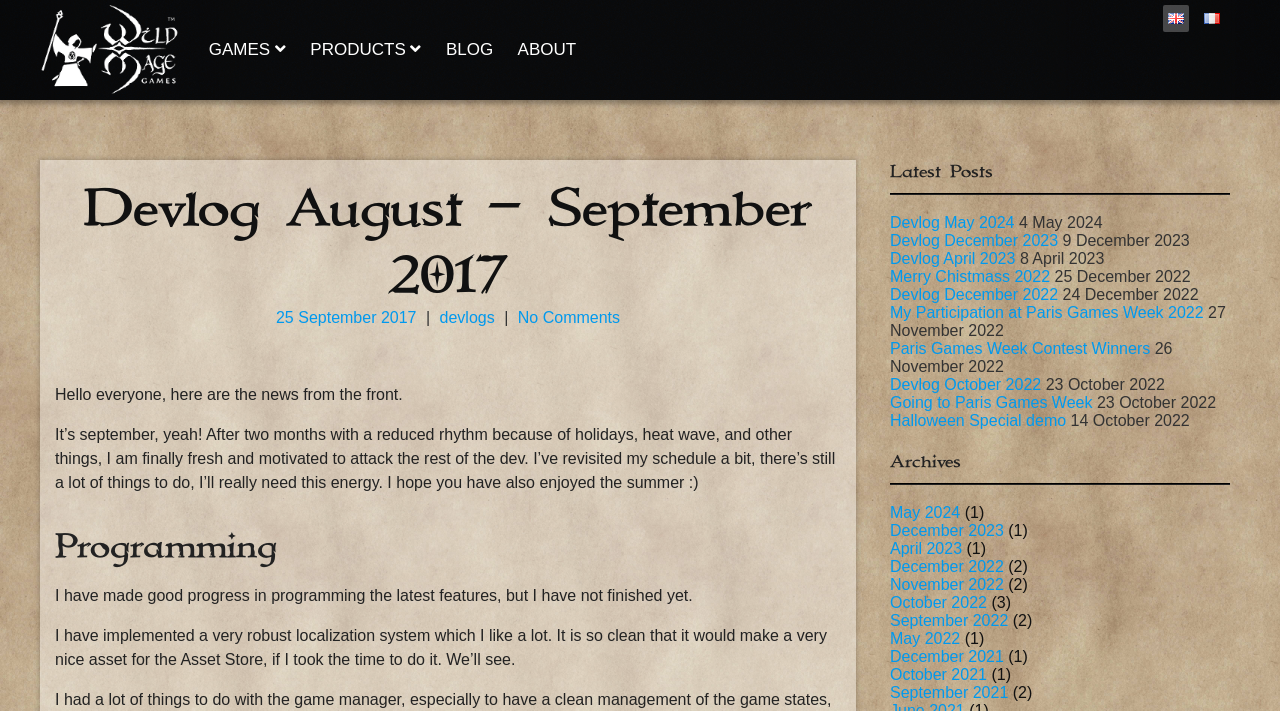What is the topic of the blog post 'Devlog August – September 2017'?
Based on the image, answer the question with as much detail as possible.

I determined the answer by reading the content of the blog post, which mentions 'programming the latest features' and 'localization system', indicating that the topic is related to game development.